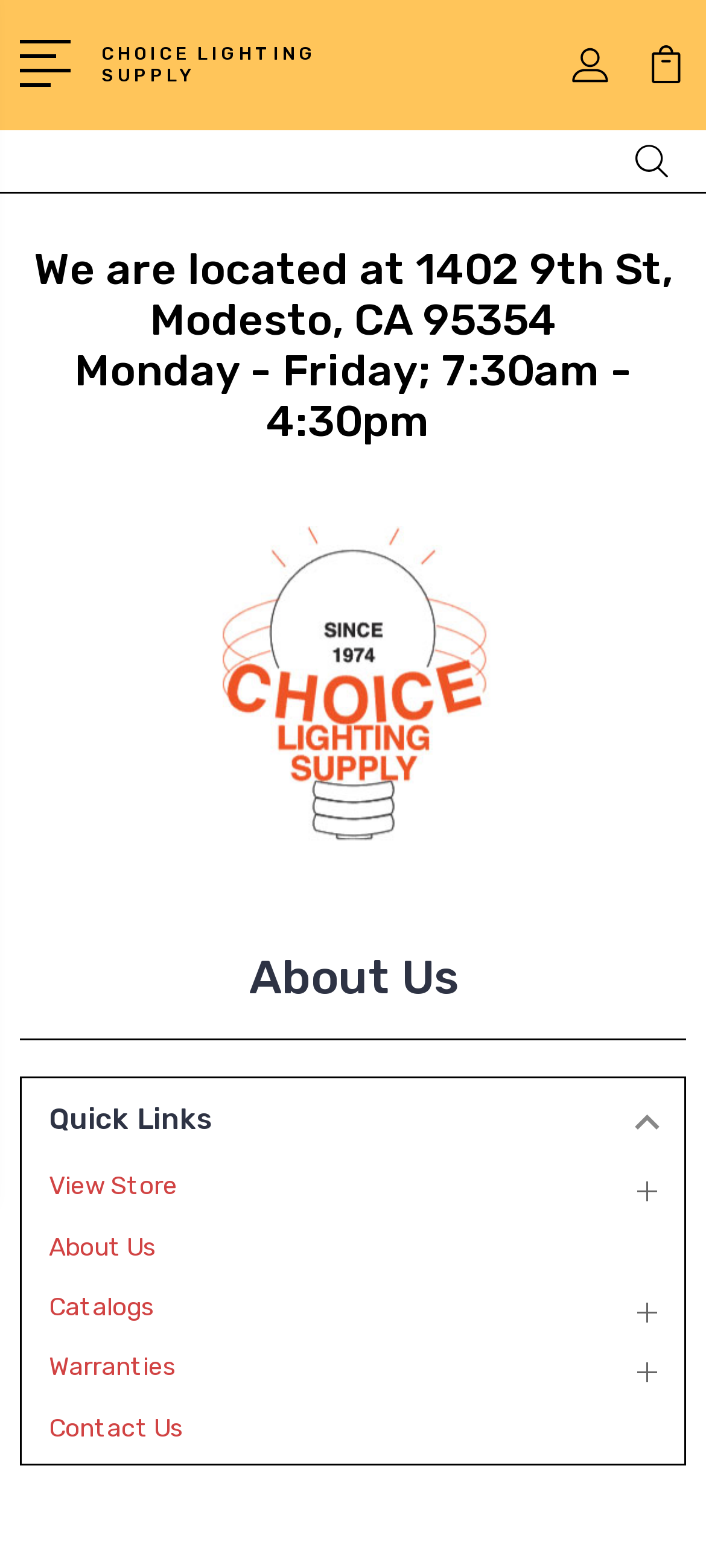Using the description "View Store", predict the bounding box of the relevant HTML element.

[0.069, 0.747, 0.315, 0.768]